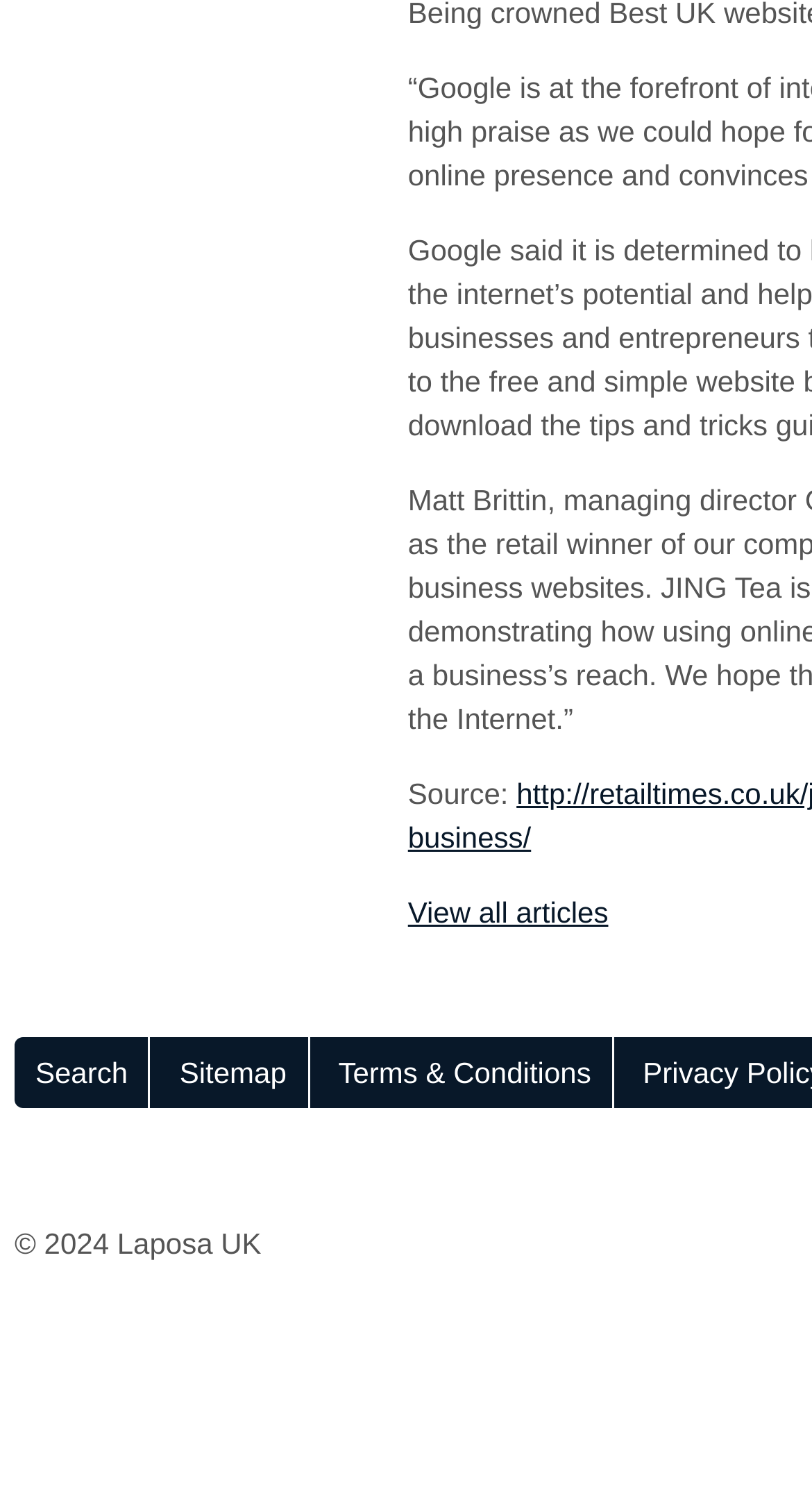Please answer the following question using a single word or phrase: 
How many links are there in the footer?

4